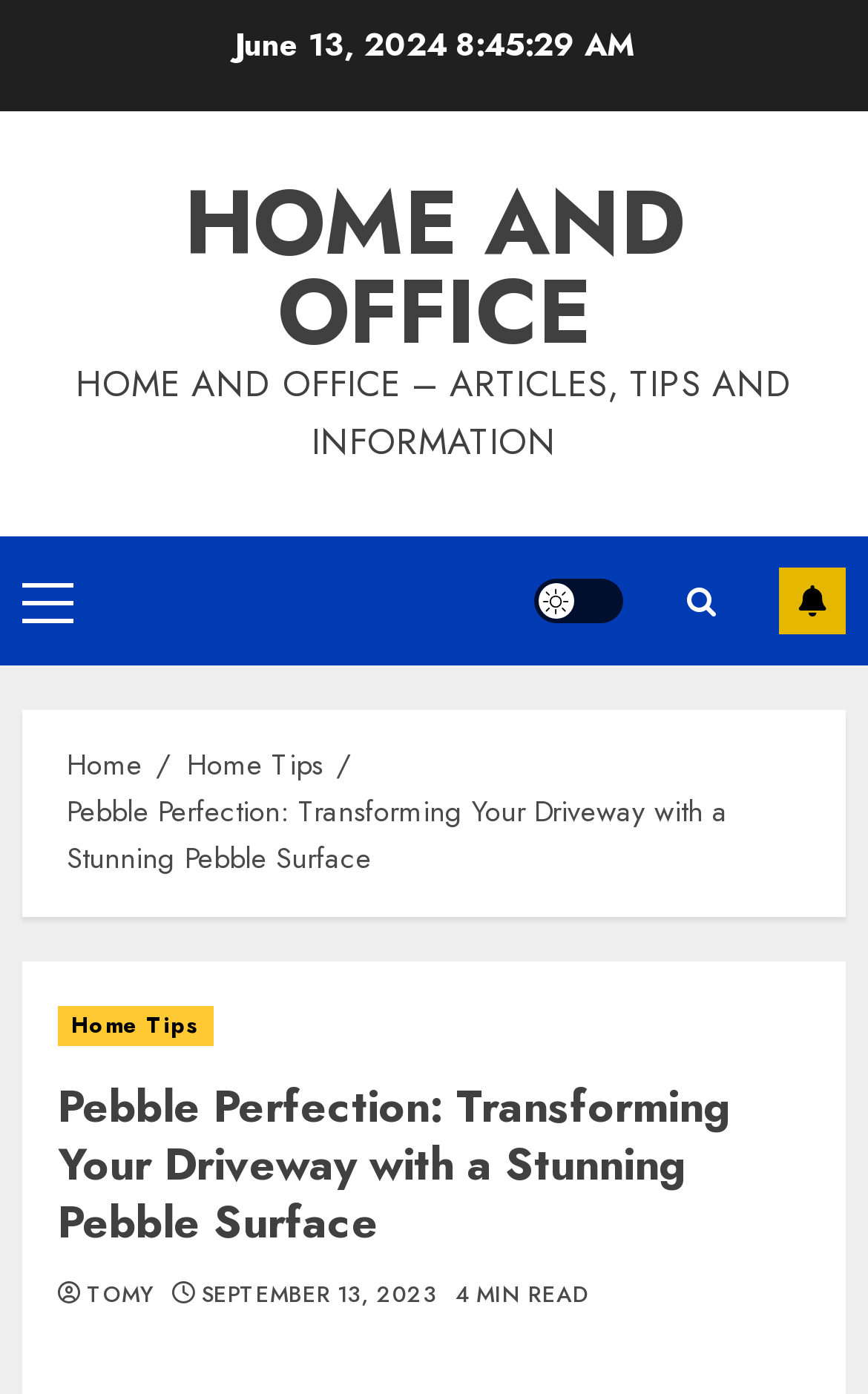Reply to the question below using a single word or brief phrase:
What is the date displayed on the top of the webpage?

June 13, 2024